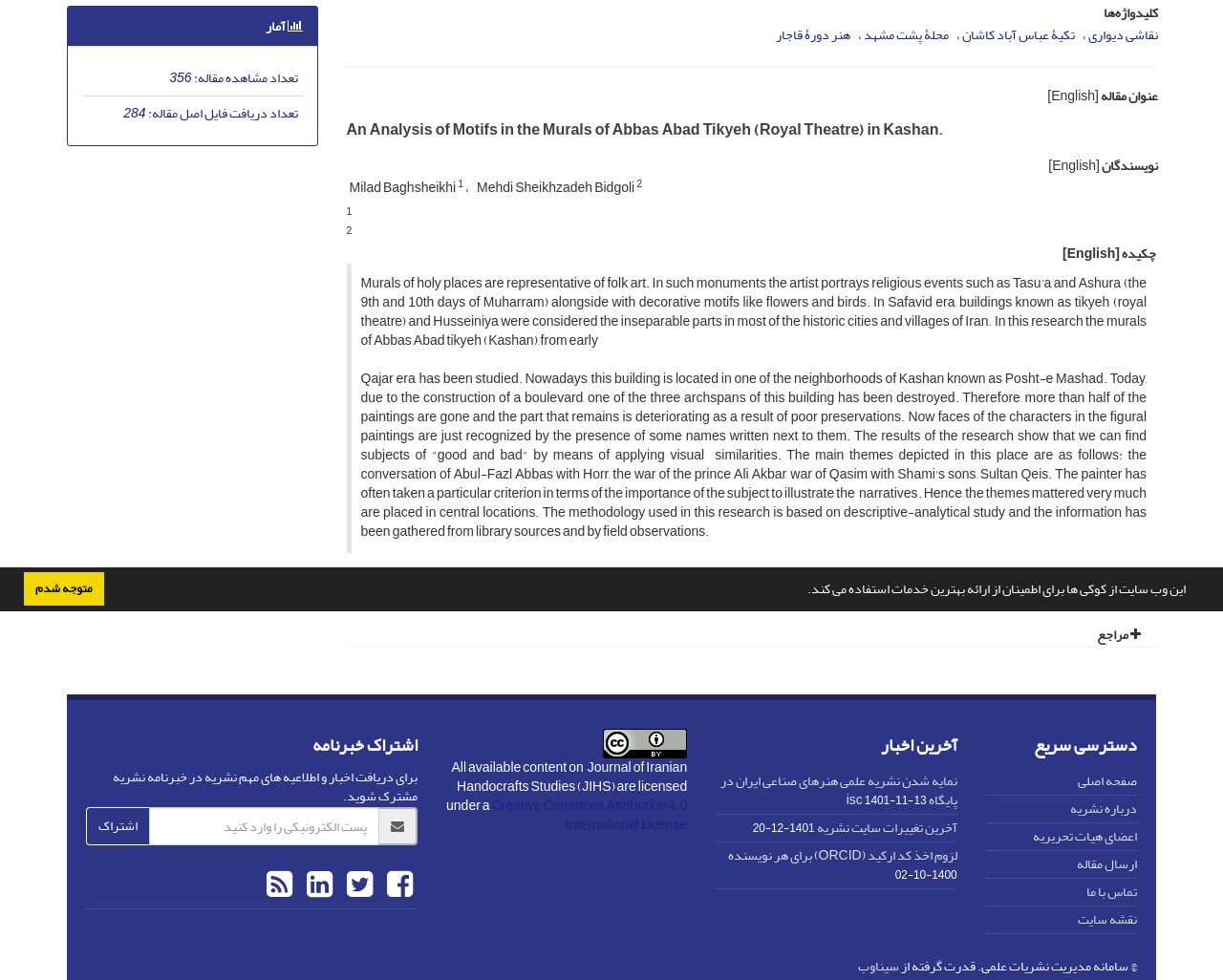Based on the element description نقاشی دیواری, identify the bounding box coordinates for the UI element. The coordinates should be in the format (top-left x, top-left y, bottom-right x, bottom-right y) and within the 0 to 1 range.

[0.89, 0.022, 0.947, 0.049]